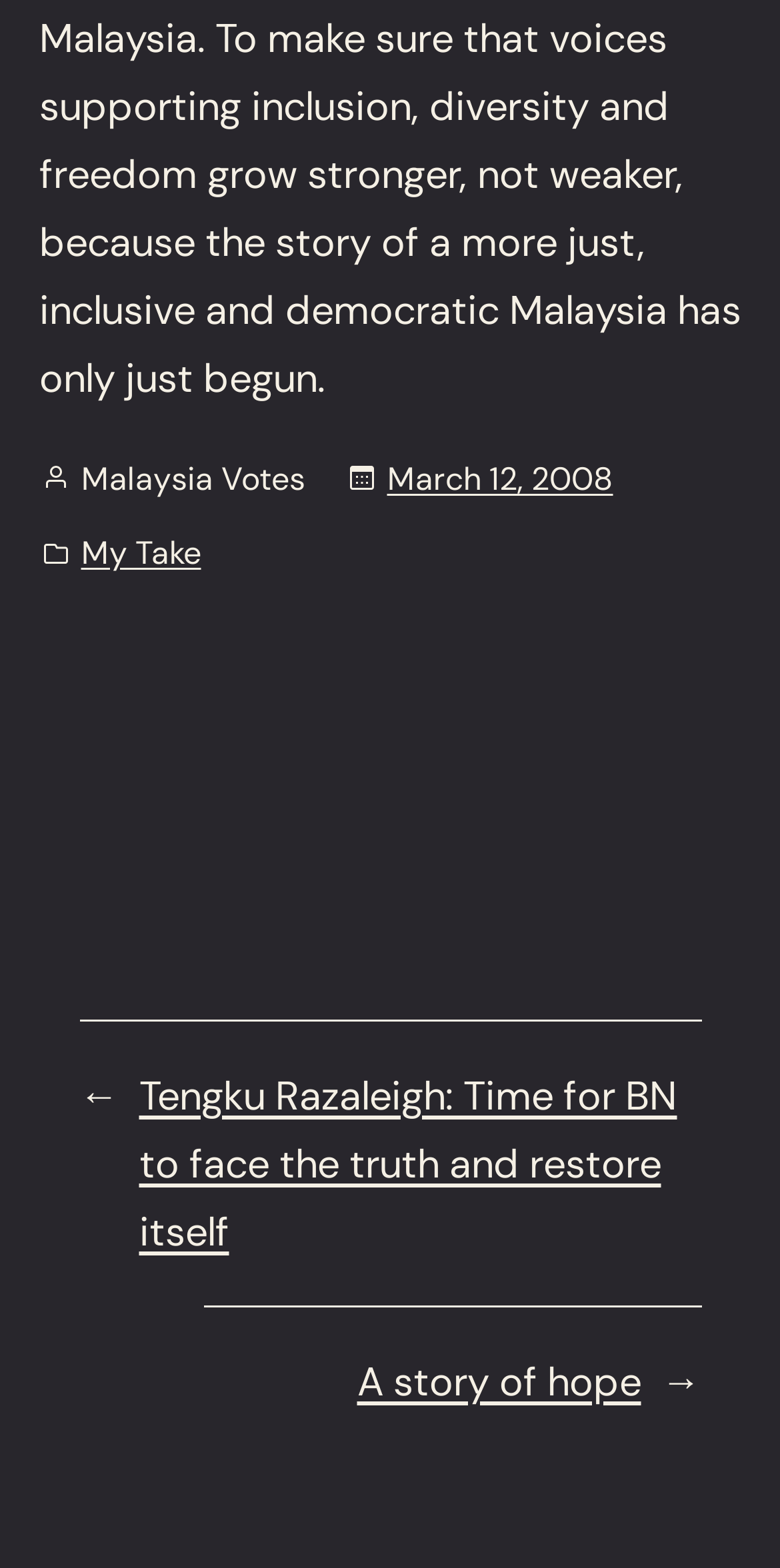What is the date mentioned in the time element?
Based on the image, give a concise answer in the form of a single word or short phrase.

March 12, 2008